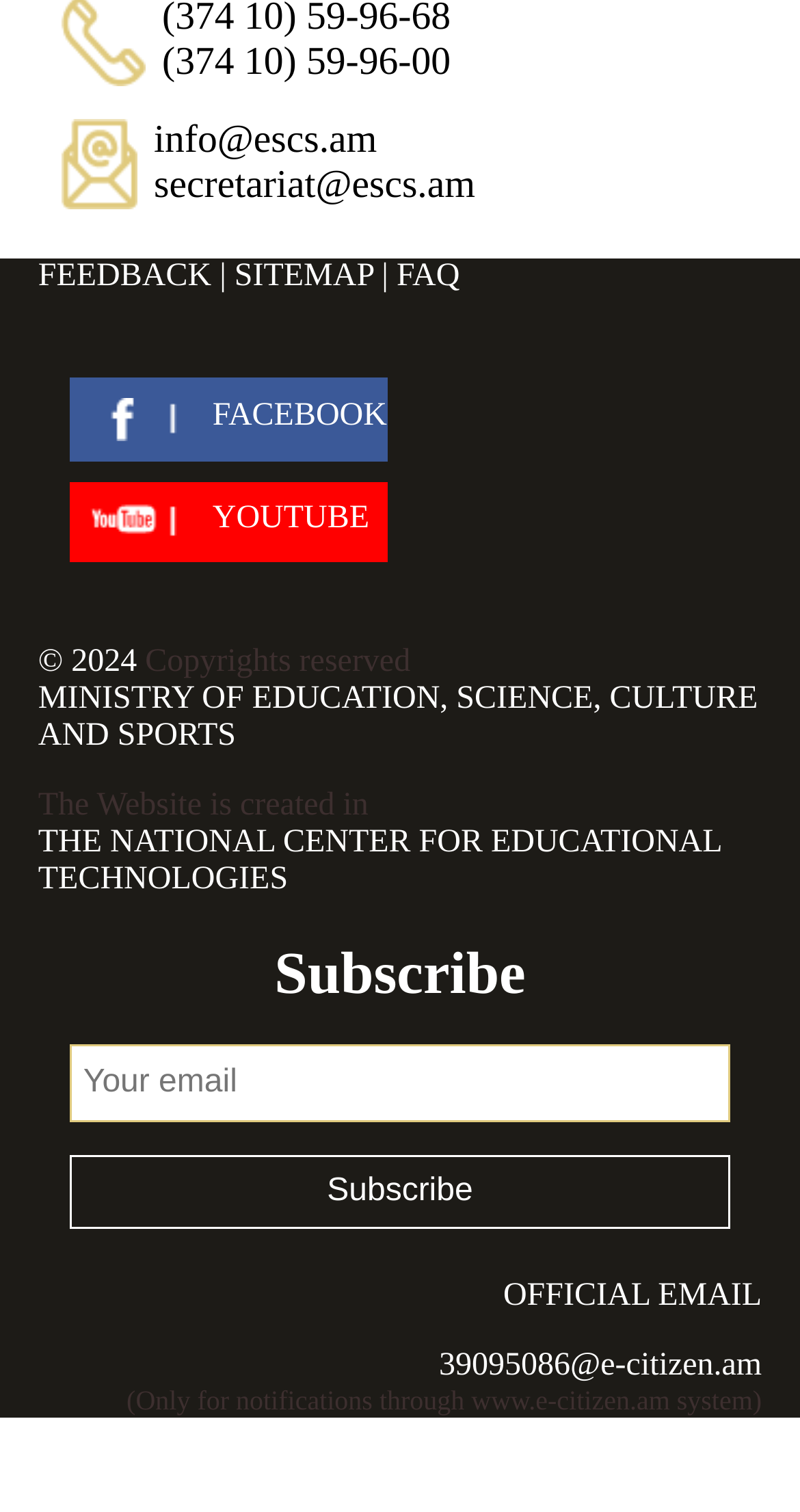Please reply with a single word or brief phrase to the question: 
Who created the website?

The National Center for Educational Technologies